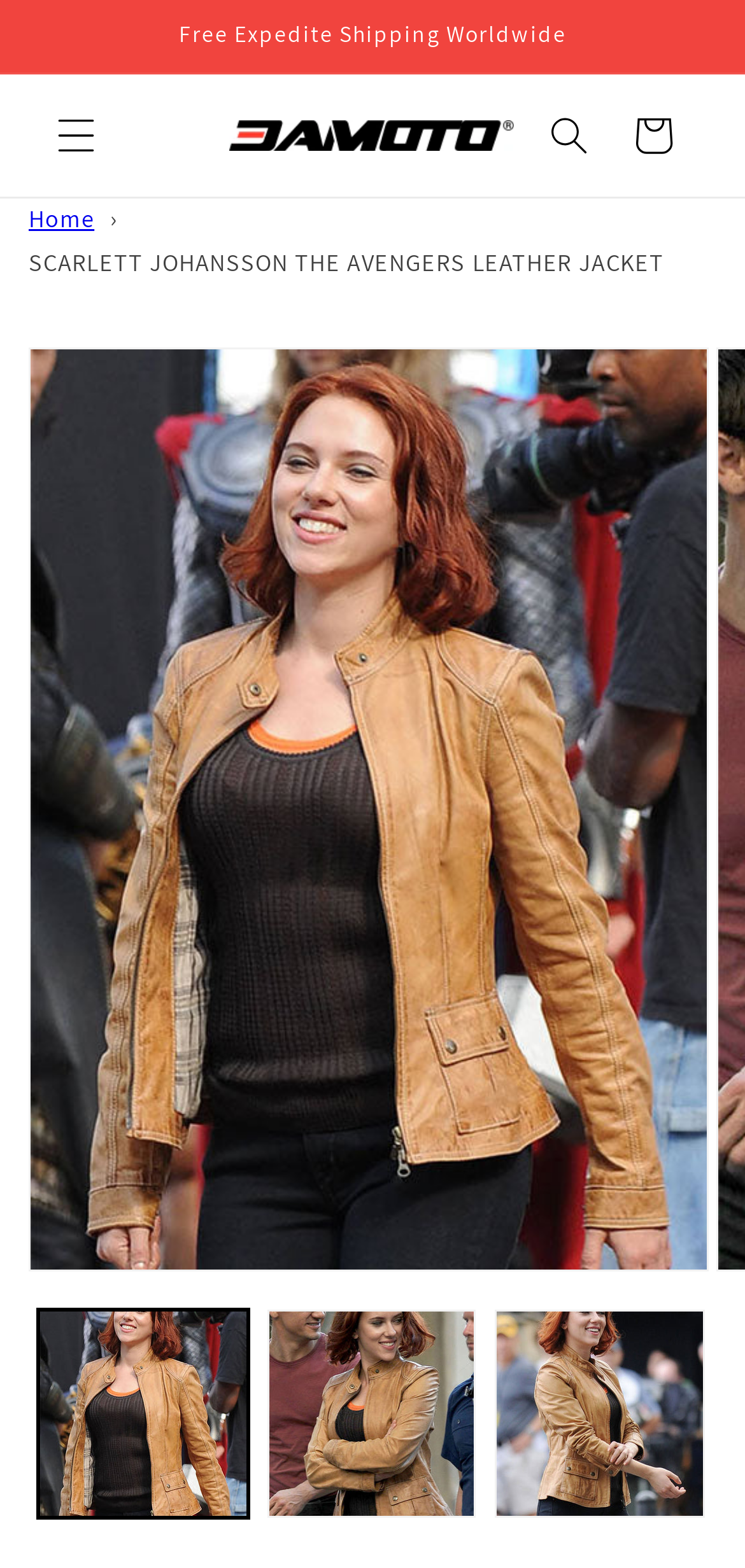What is the shipping policy?
Please ensure your answer is as detailed and informative as possible.

The shipping policy is mentioned in the announcement region at the top of the webpage, which states 'Free Expedite Shipping Worldwide'. This indicates that the website offers free expedited shipping to customers worldwide.